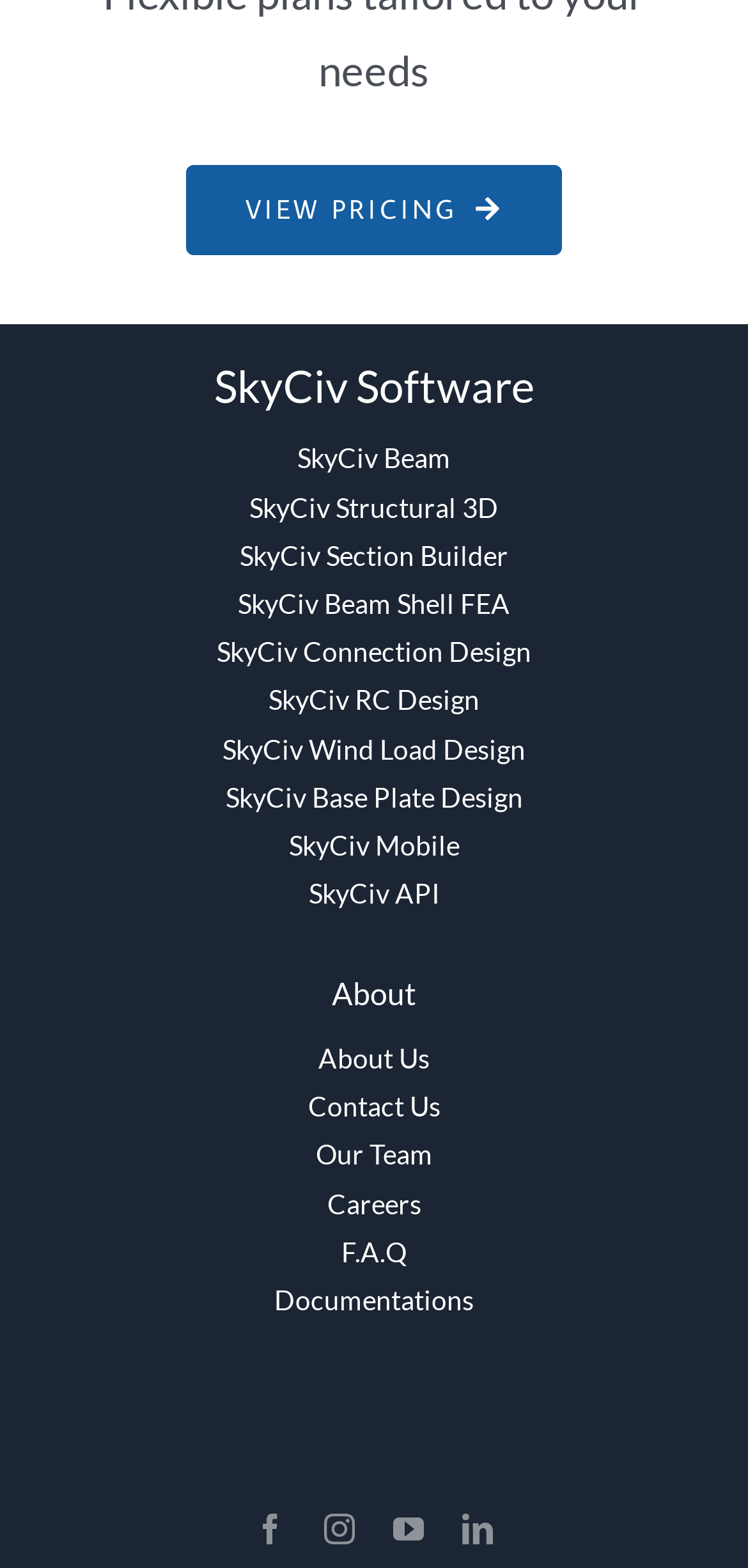What is the first item in the list of products?
Could you answer the question with a detailed and thorough explanation?

The first item in the list of products is SkyCiv Beam, which is a StaticText element with the text 'SkyCiv Beam'.